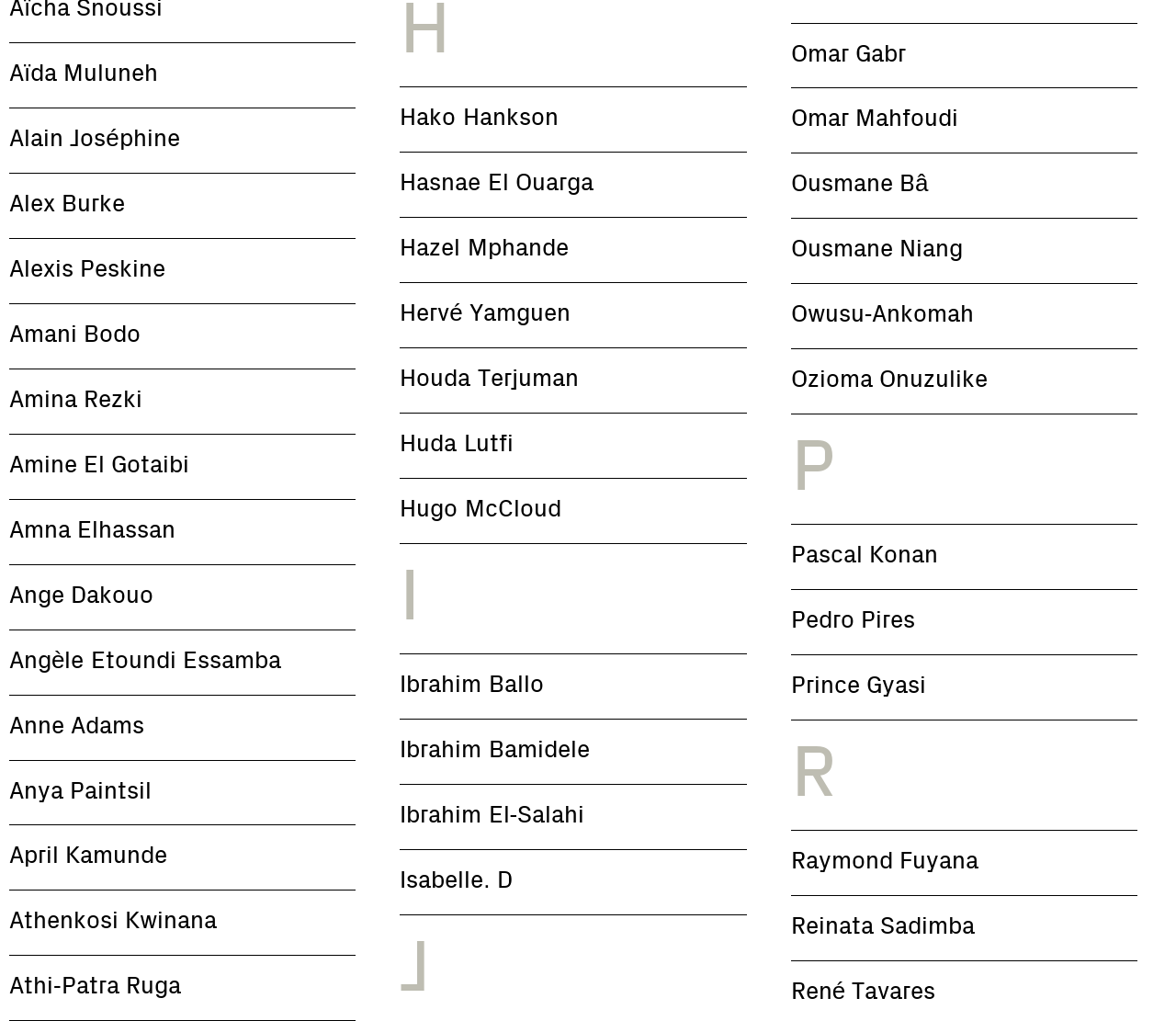Predict the bounding box coordinates of the UI element that matches this description: "Home v7: One Page Portfolio". The coordinates should be in the format [left, top, right, bottom] with each value between 0 and 1.

None